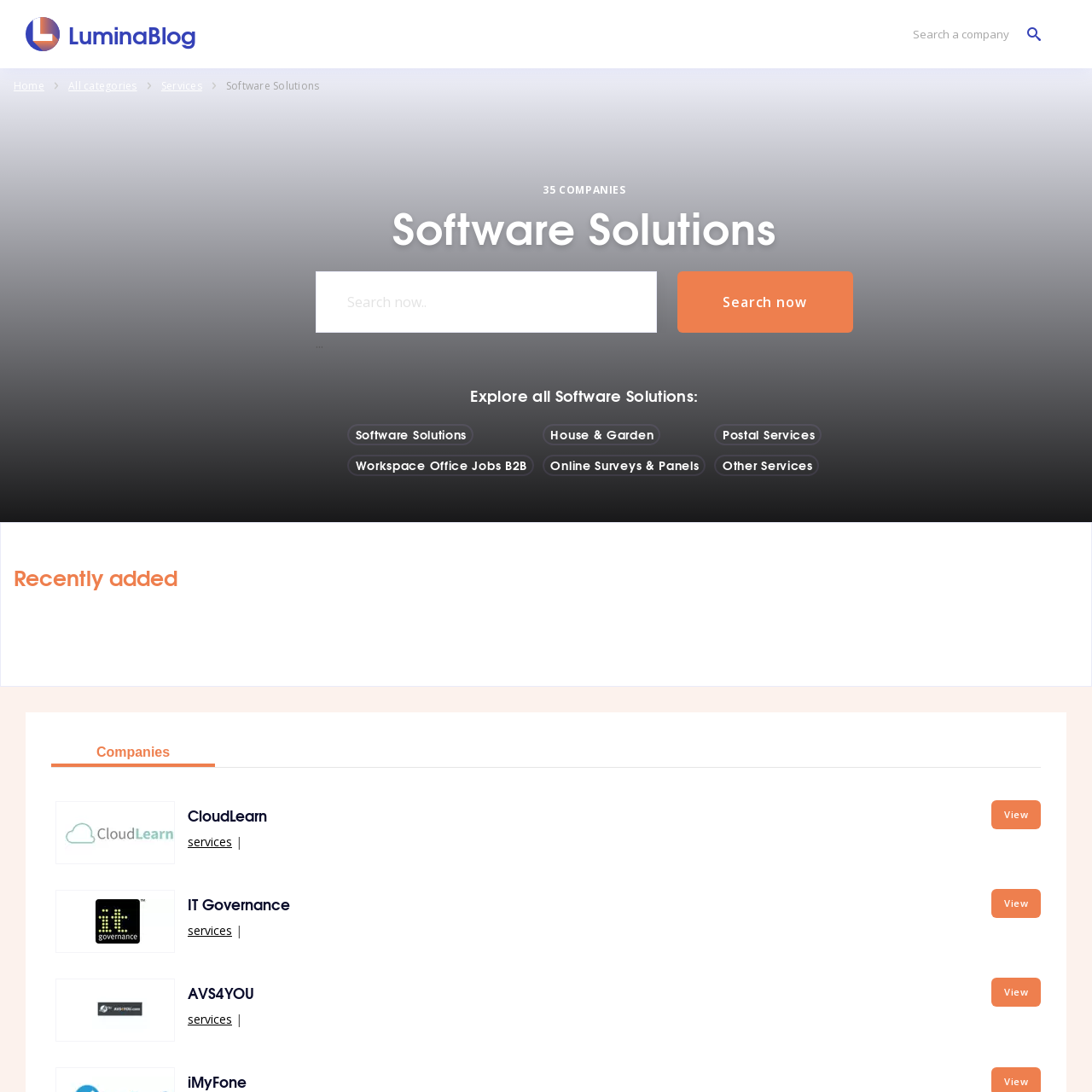Carefully observe the image and respond to the question with a detailed answer:
What is the name of the company with the logo image?

I found a figure element with an image 'Logo CloudLearn' and a link 'CloudLearn', which suggests that the company name is CloudLearn.